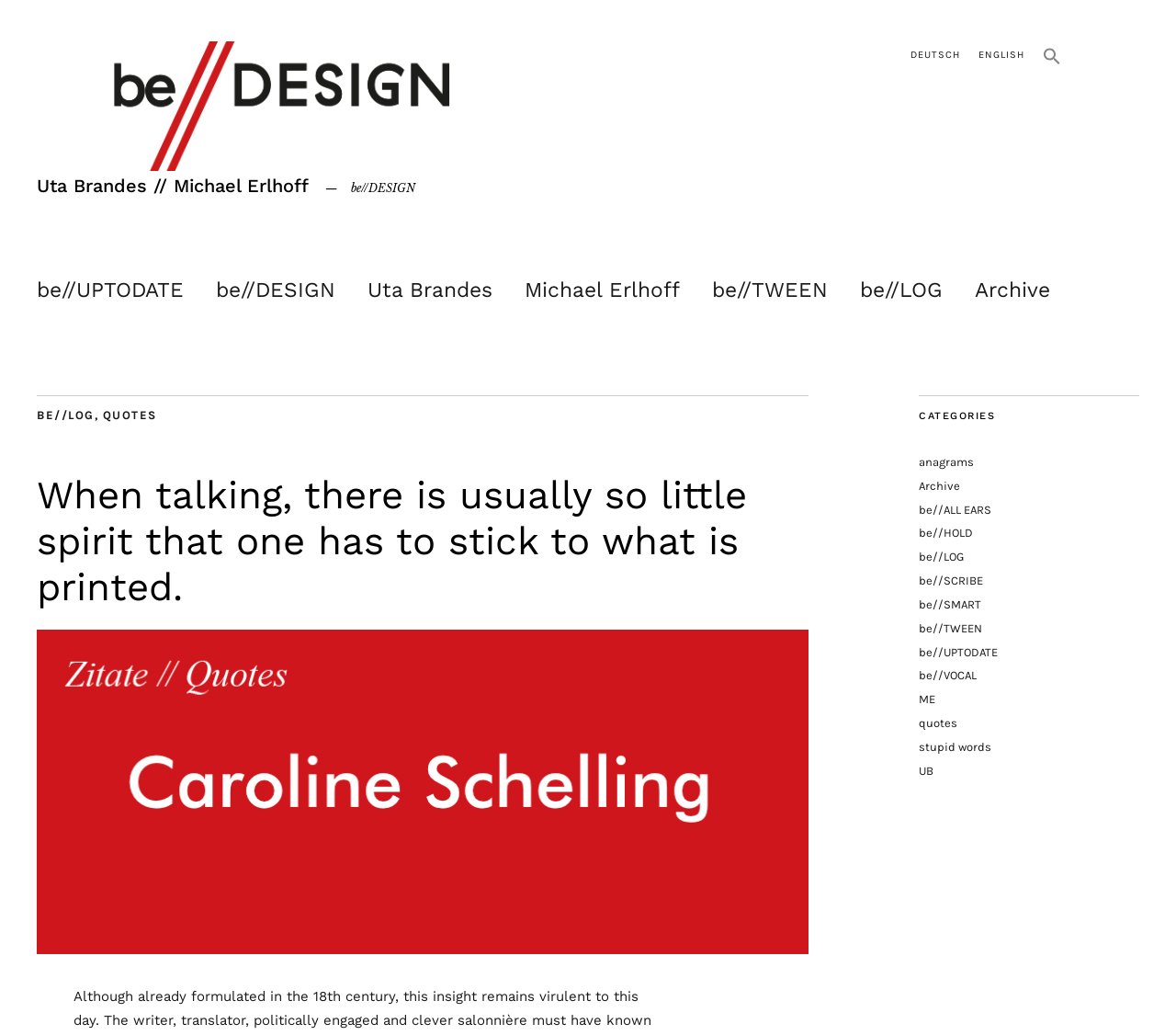Locate the bounding box coordinates of the area you need to click to fulfill this instruction: 'Explore be//LOG'. The coordinates must be in the form of four float numbers ranging from 0 to 1: [left, top, right, bottom].

[0.781, 0.531, 0.82, 0.545]